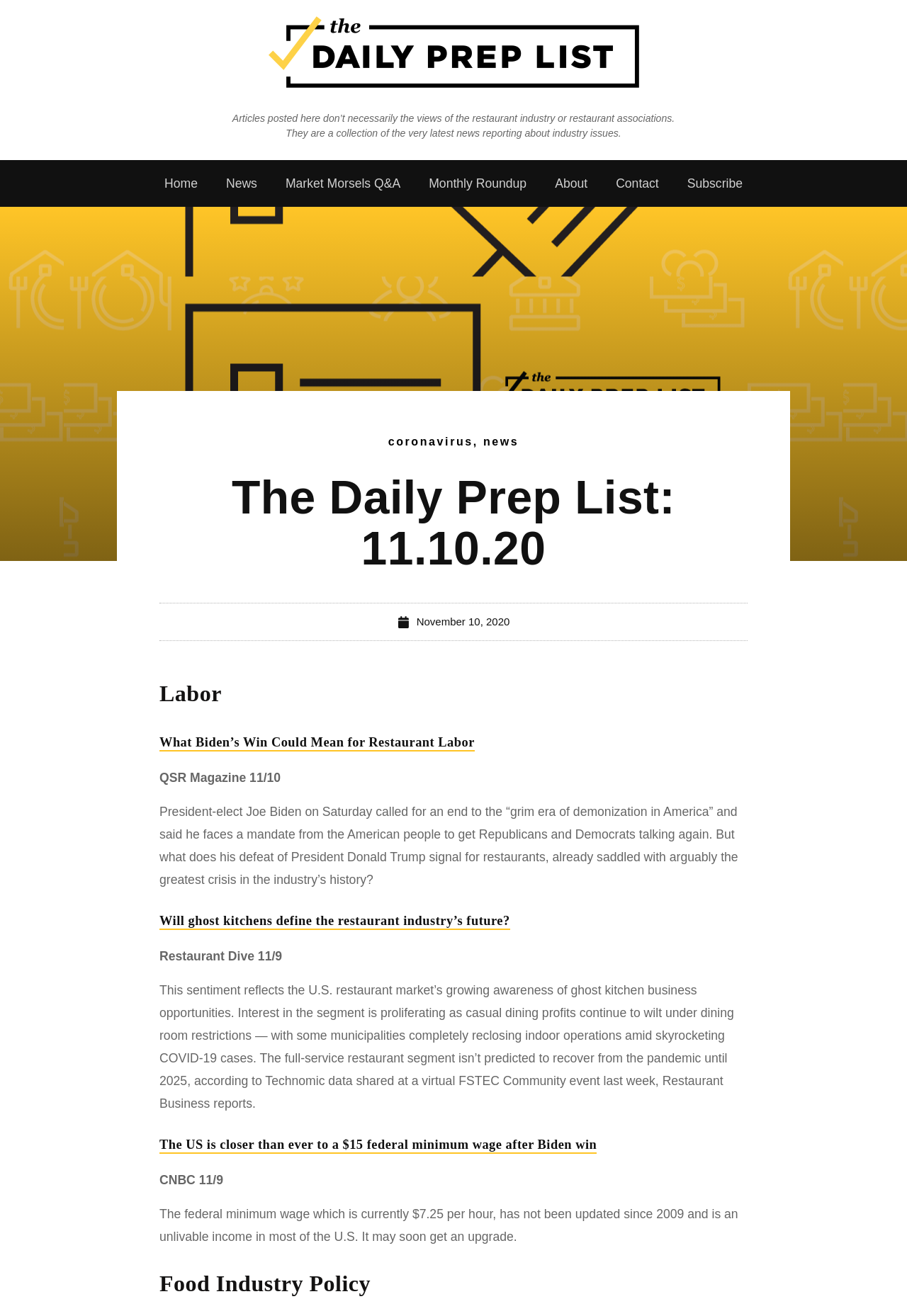Could you specify the bounding box coordinates for the clickable section to complete the following instruction: "Read the article 'What Biden’s Win Could Mean for Restaurant Labor'"?

[0.176, 0.558, 0.523, 0.571]